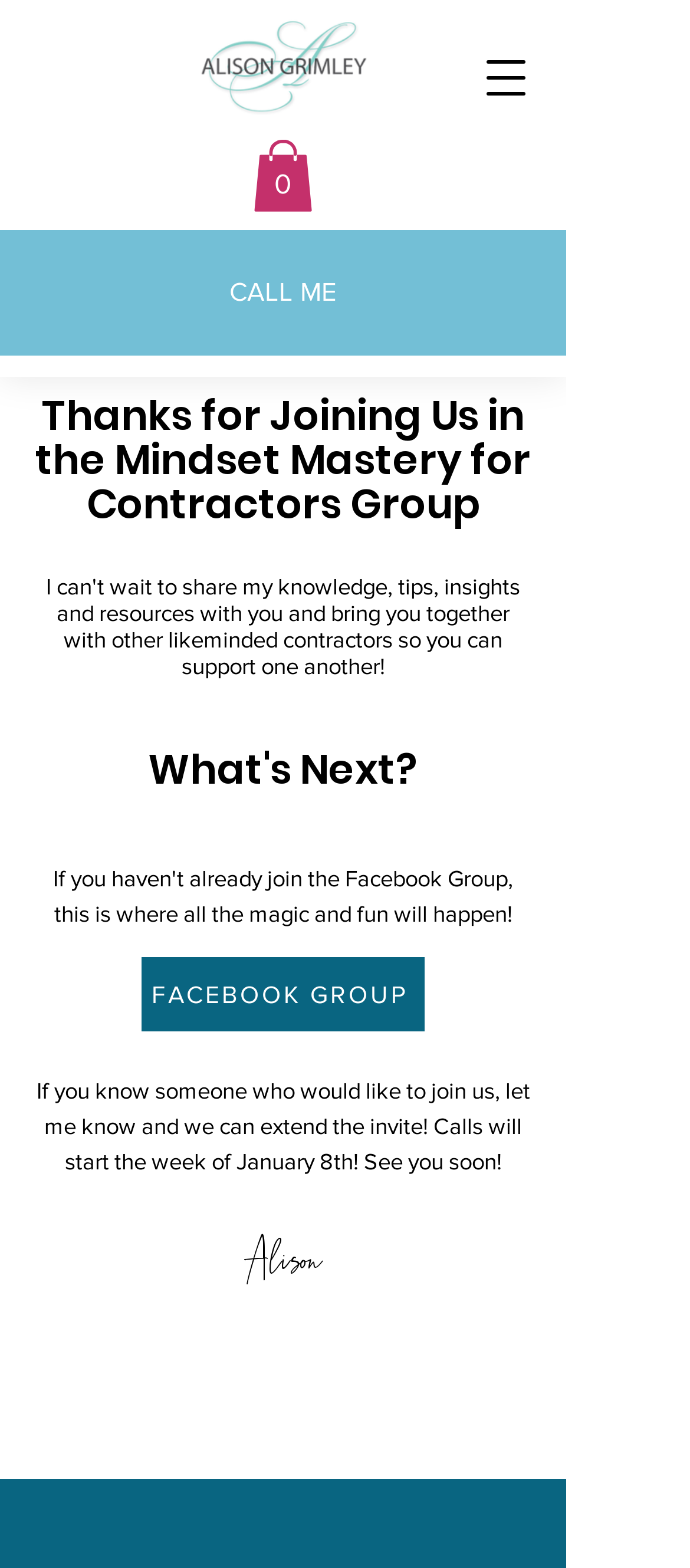How many headings are on the webpage?
Based on the image, provide your answer in one word or phrase.

10